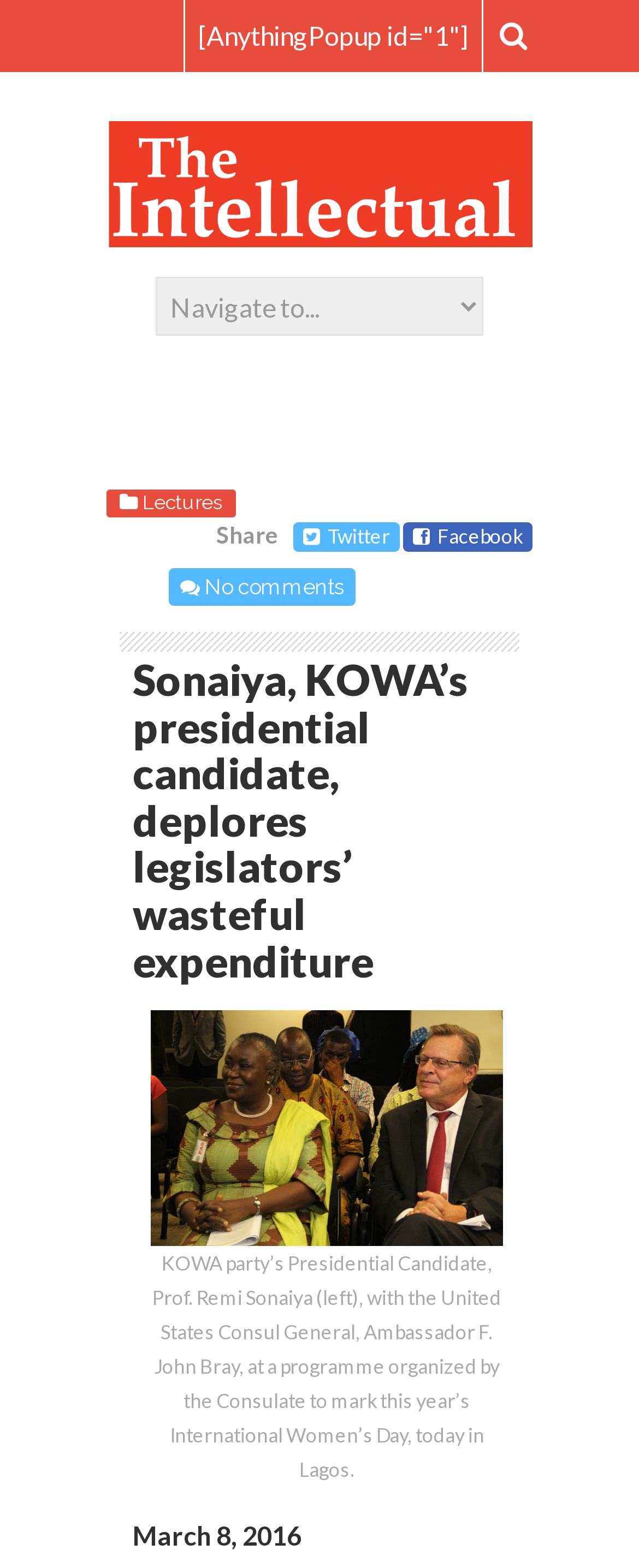What is the name of the website?
From the screenshot, supply a one-word or short-phrase answer.

theintellectualmag